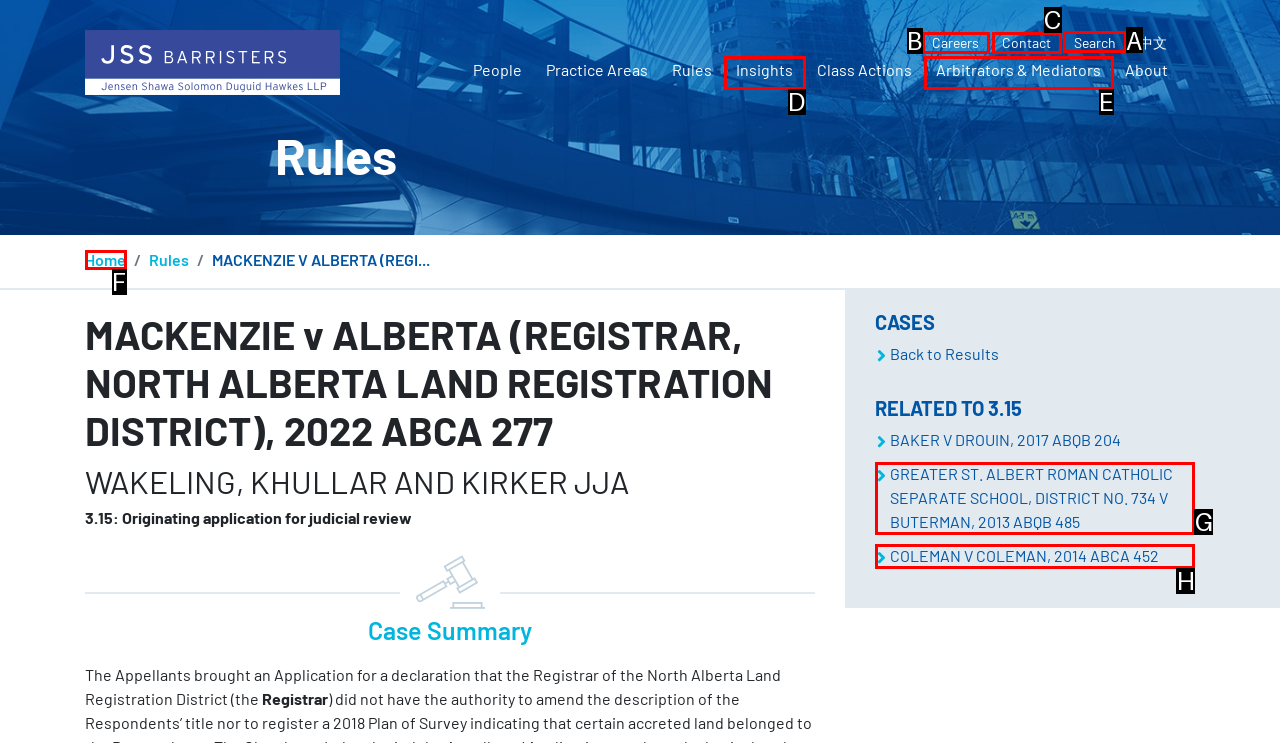Which choice should you pick to execute the task: Search for something
Respond with the letter associated with the correct option only.

A